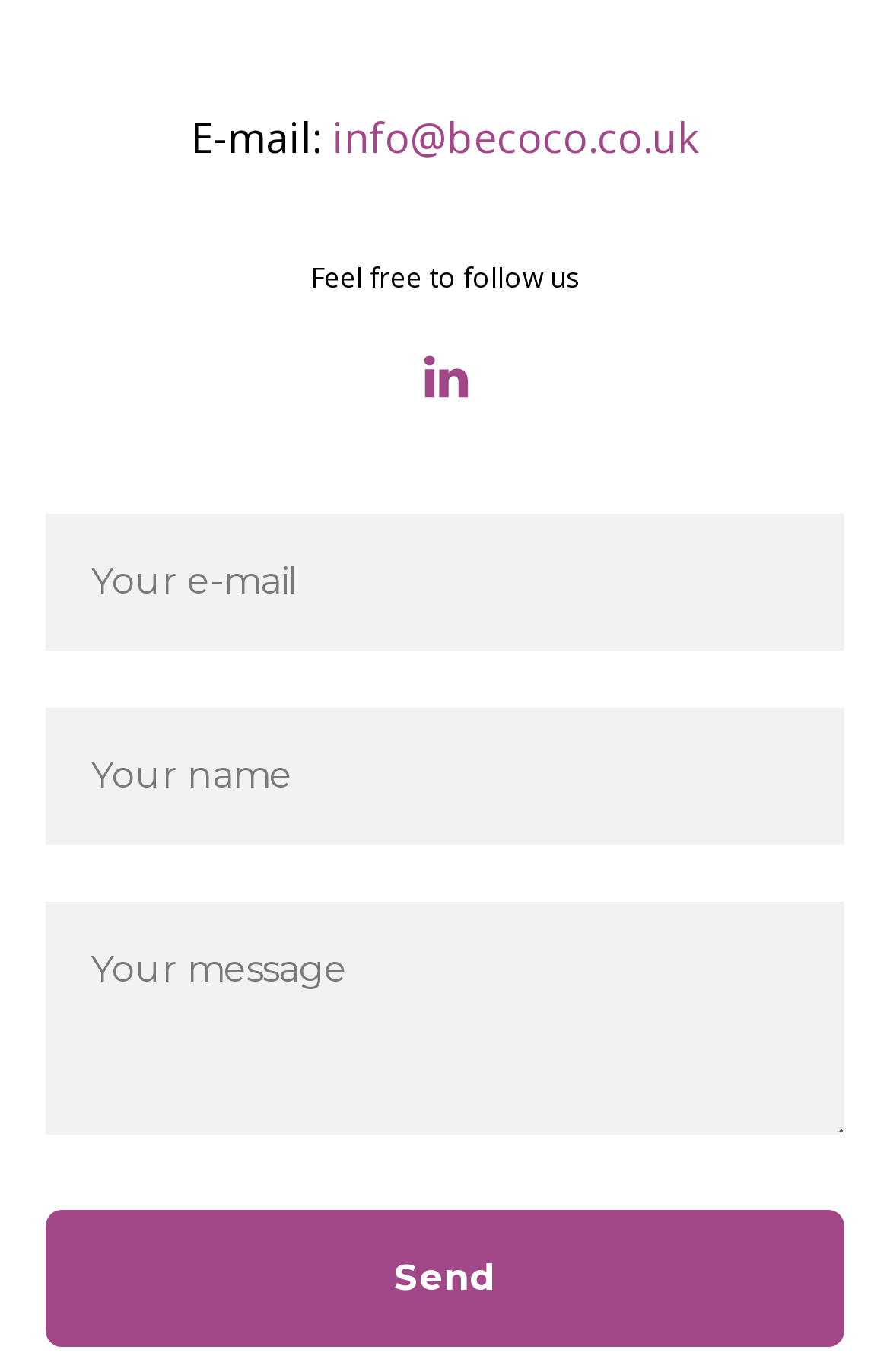Please examine the image and provide a detailed answer to the question: What is the function of the button?

The button is located at the bottom of the webpage and has the text 'Send'. Its position and text suggest that it is used to send the message or information inputted by the user in the textboxes.